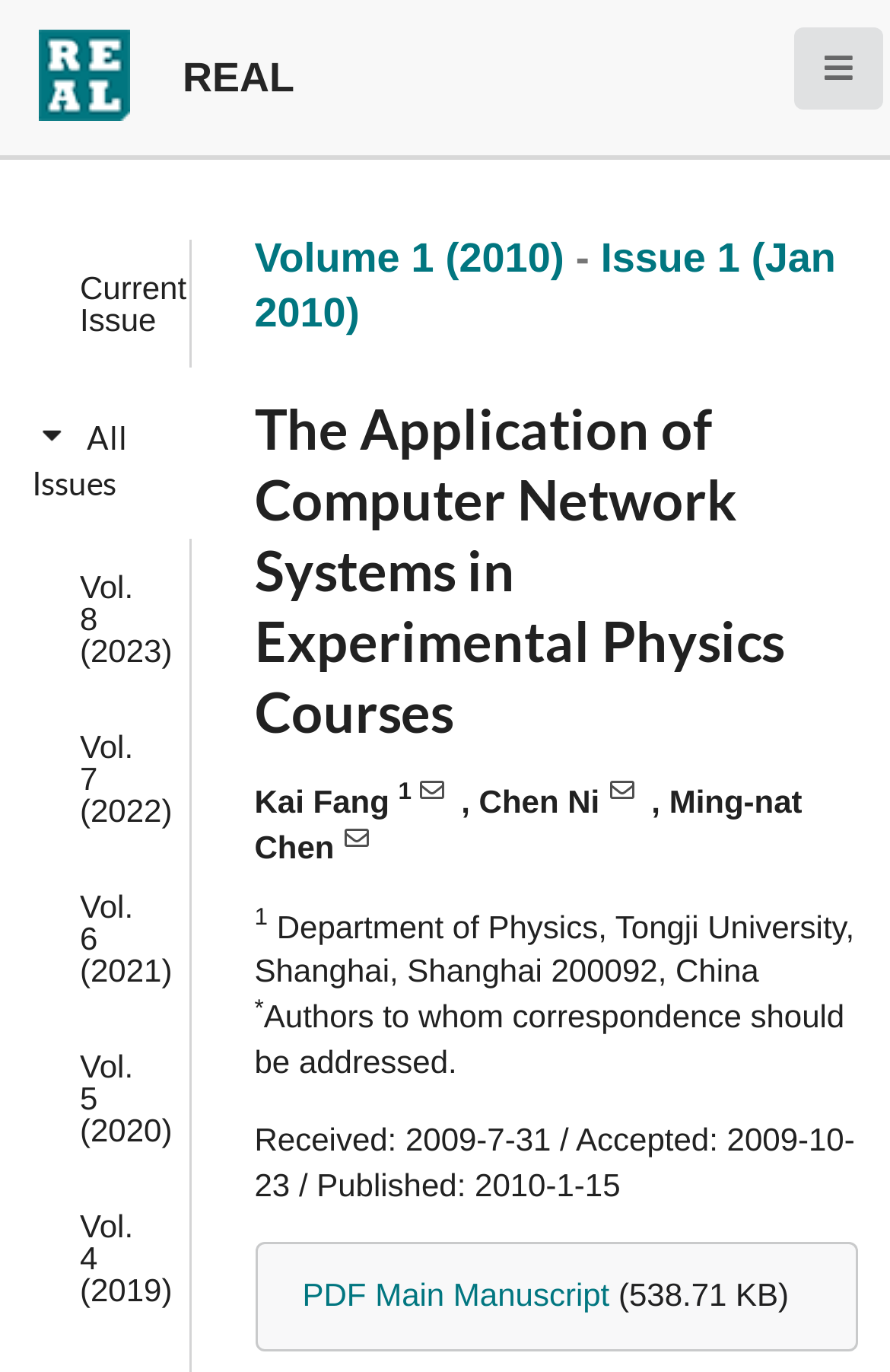What is the title of the first article?
Give a single word or phrase as your answer by examining the image.

The Application of Computer Network Systems in Experimental Physics Courses